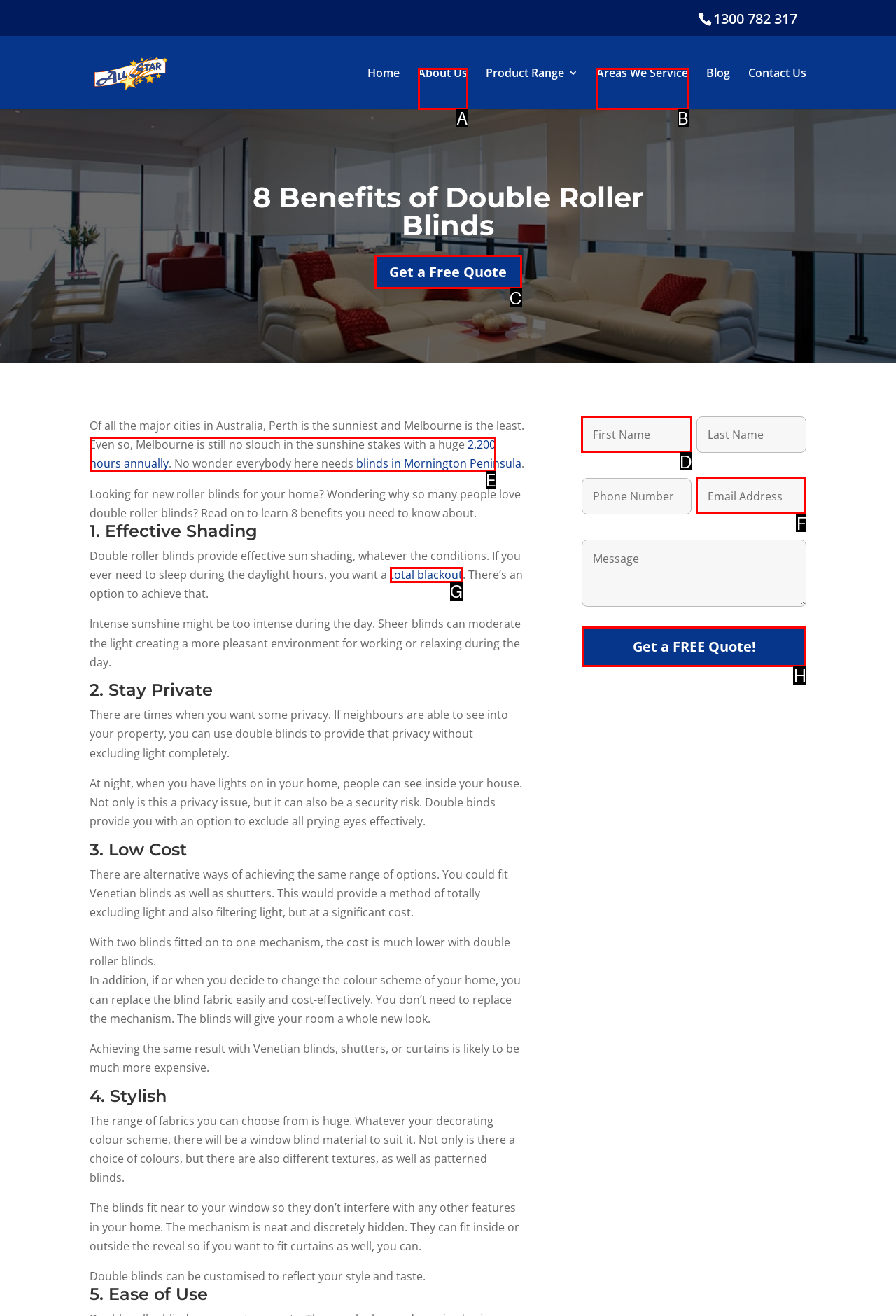Identify the correct lettered option to click in order to perform this task: Enter your first name. Respond with the letter.

D